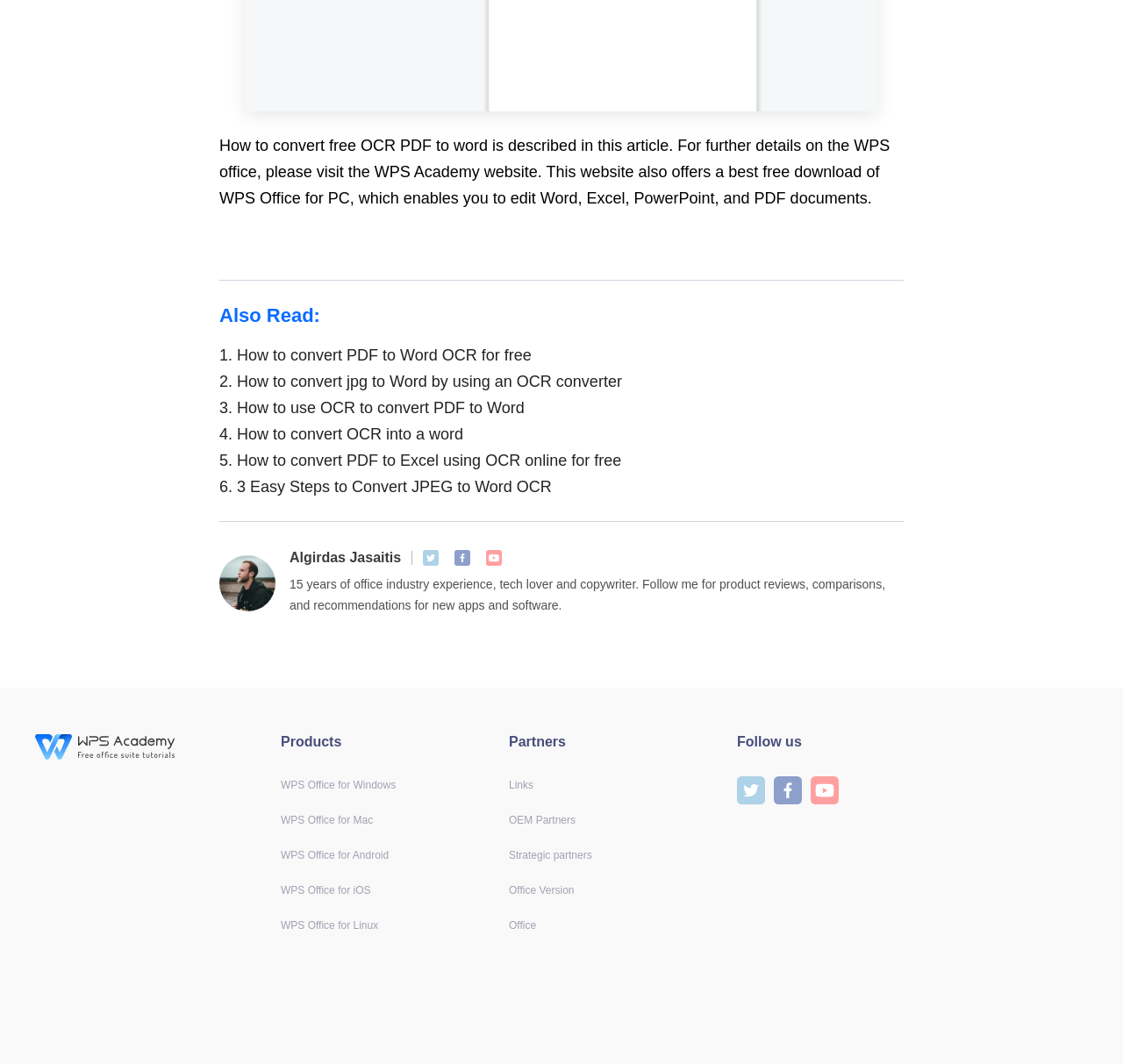Look at the image and give a detailed response to the following question: What is the author of the article?

I found the author's name in the static text element with the text 'Algirdas Jasaitis'.